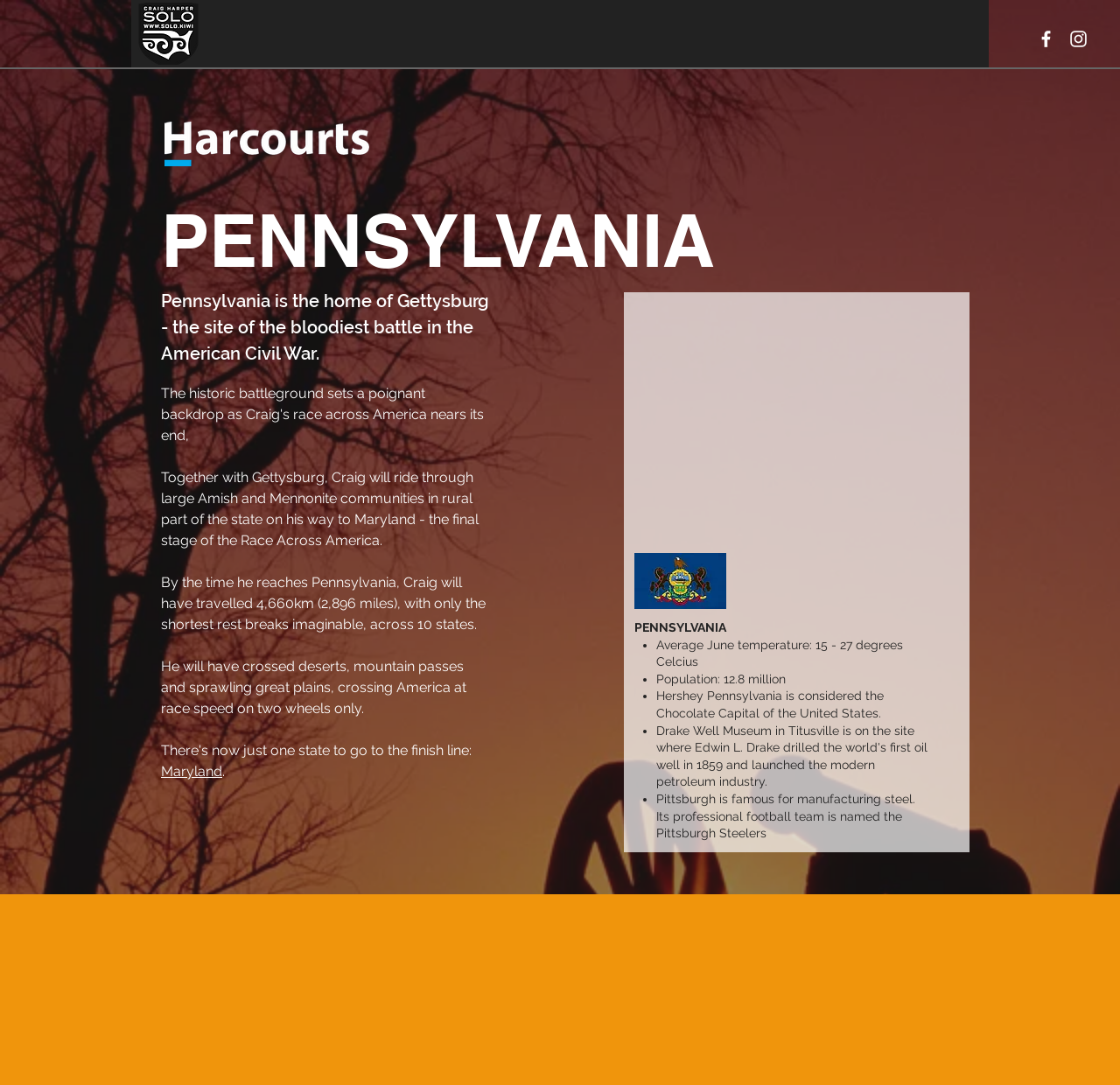Using the given element description, provide the bounding box coordinates (top-left x, top-left y, bottom-right x, bottom-right y) for the corresponding UI element in the screenshot: parent_node: Comment name="author" placeholder="Name *"

None